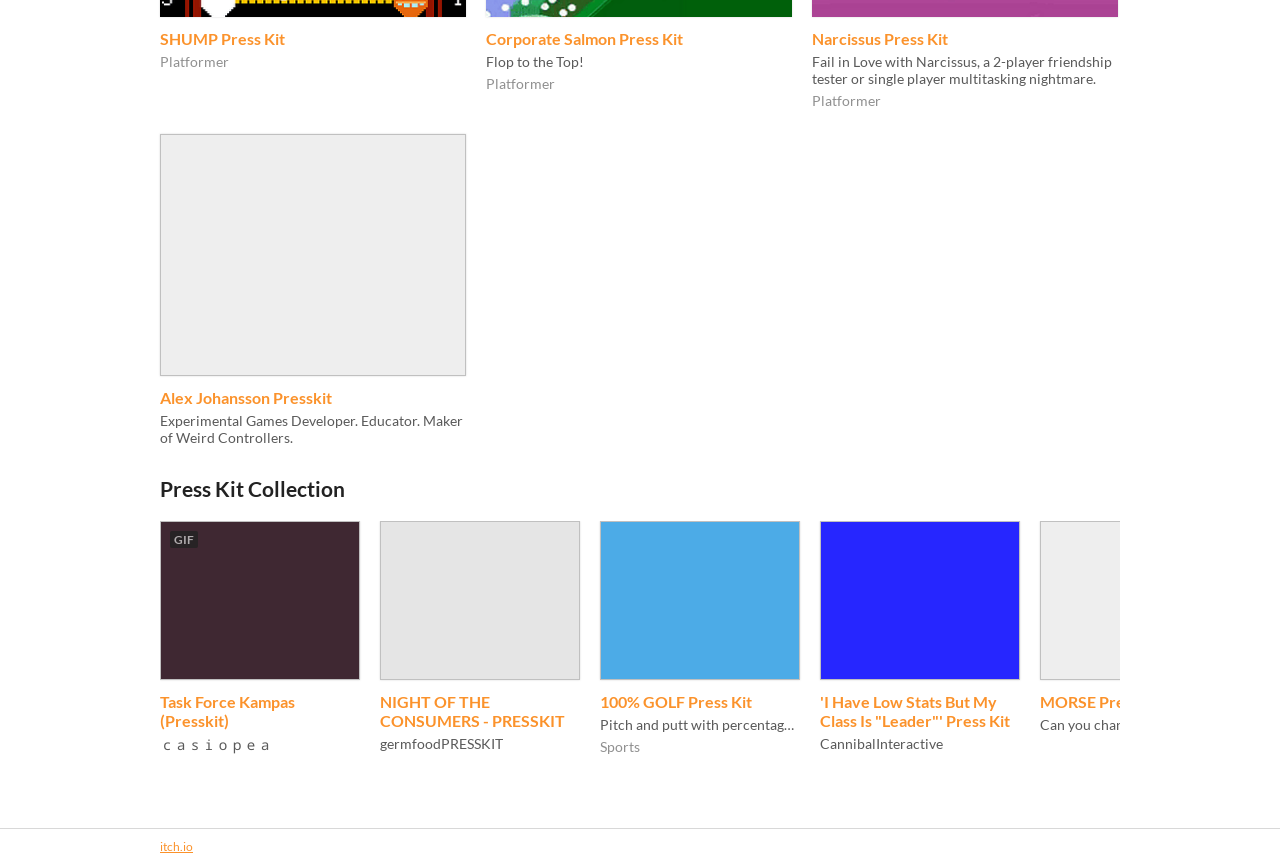How many press kits are available?
Look at the image and respond with a single word or a short phrase.

15